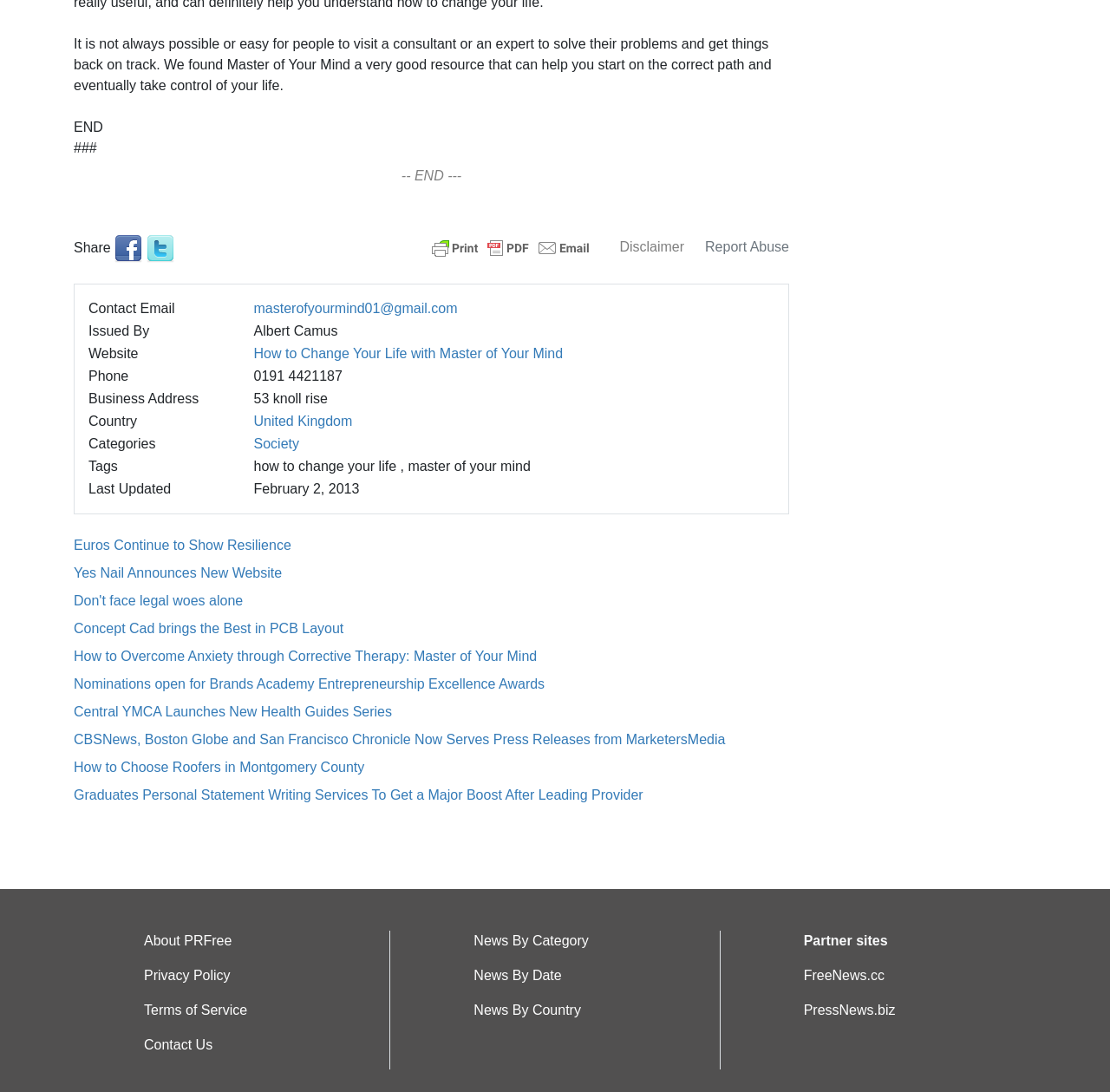Please identify the bounding box coordinates of the region to click in order to complete the task: "Share on Facebook". The coordinates must be four float numbers between 0 and 1, specified as [left, top, right, bottom].

[0.103, 0.22, 0.128, 0.233]